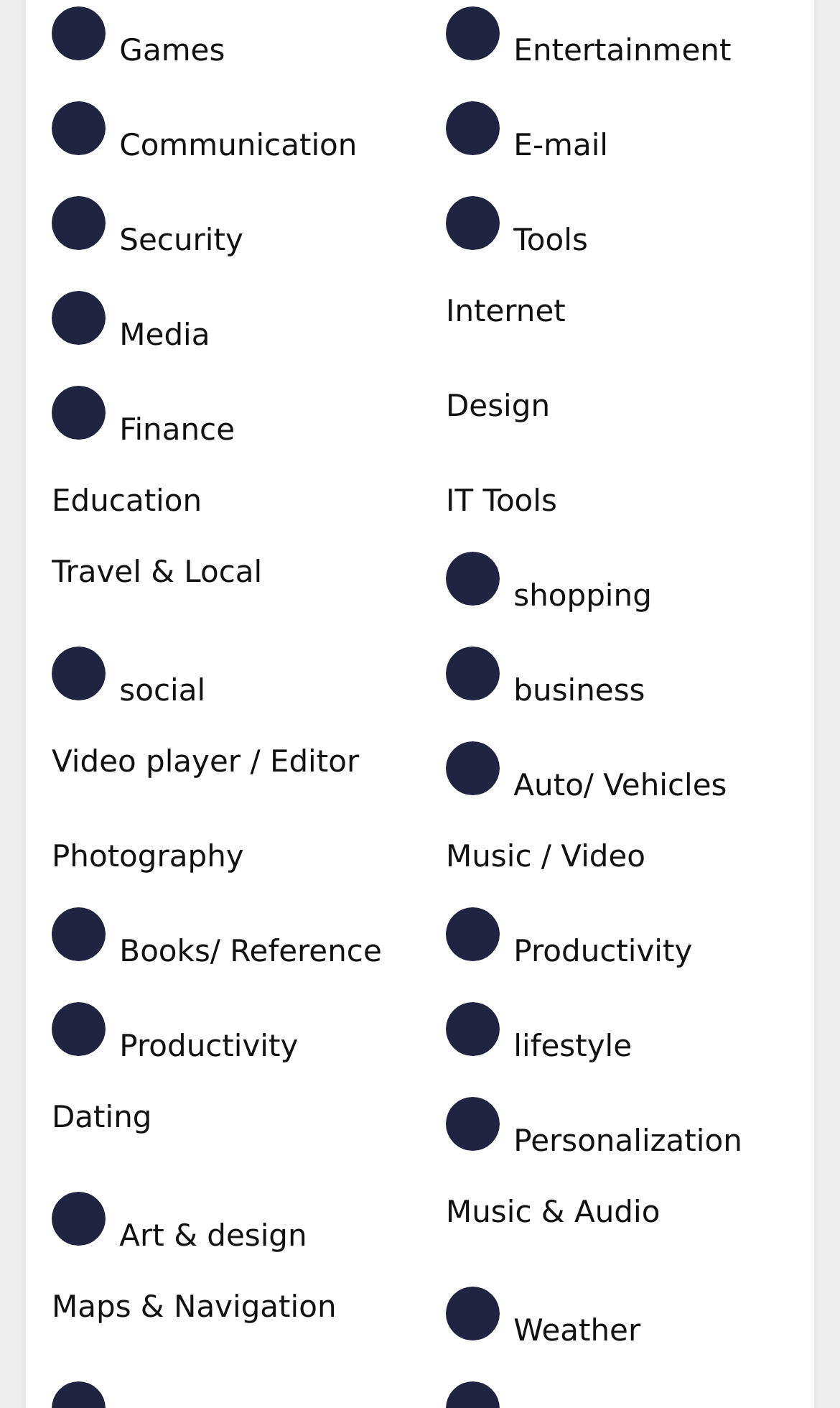Are there any categories related to entertainment?
Ensure your answer is thorough and detailed.

I found that there are two categories related to entertainment: 'Games' and 'Entertainment', which are listed at the top of the webpage. Additionally, there are other categories that may be related to entertainment, such as 'Video player / Editor' and 'Music / Video'.